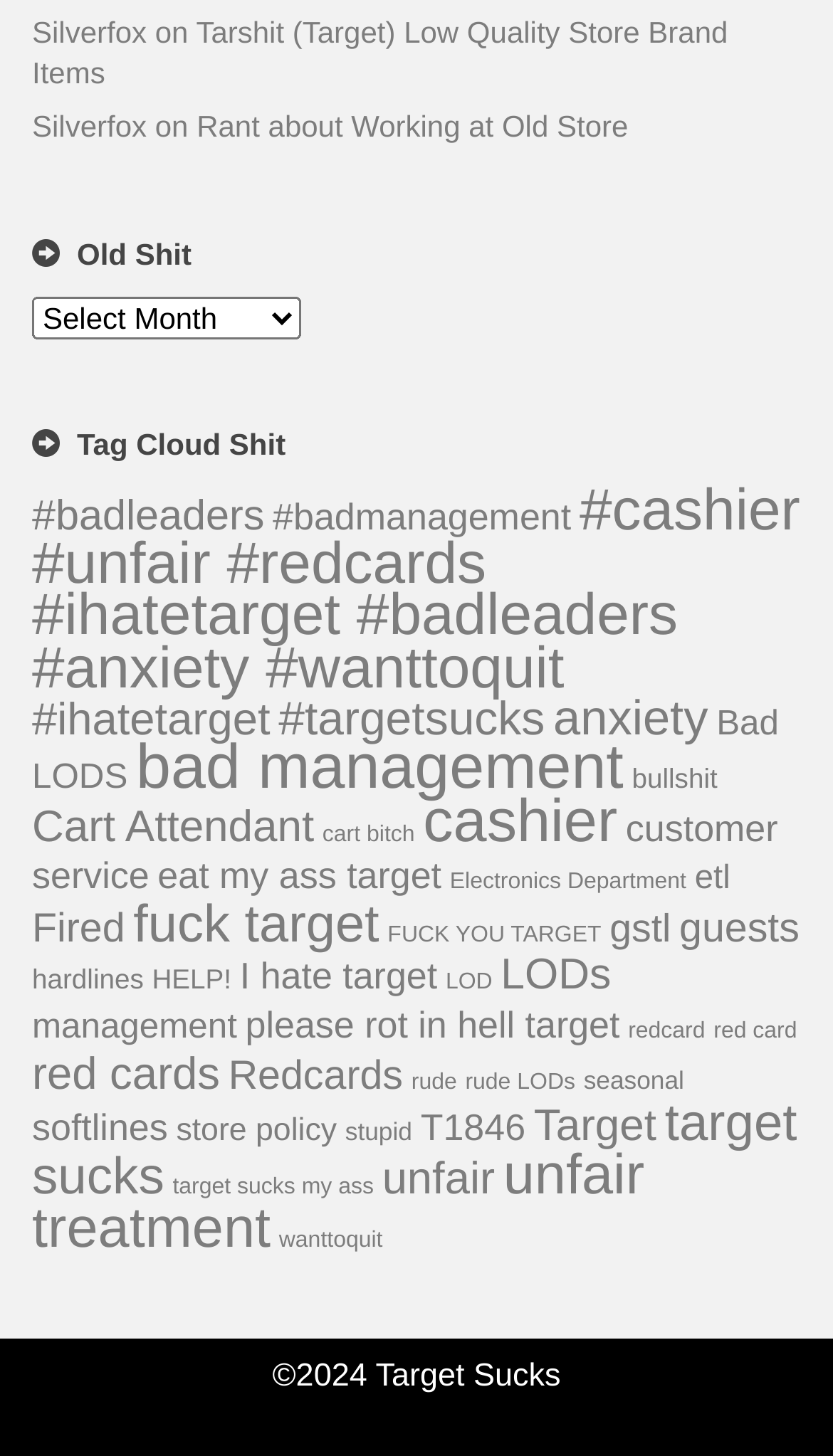Pinpoint the bounding box coordinates of the clickable area necessary to execute the following instruction: "Click on 'unfair treatment (35 items)'". The coordinates should be given as four float numbers between 0 and 1, namely [left, top, right, bottom].

[0.038, 0.784, 0.774, 0.866]